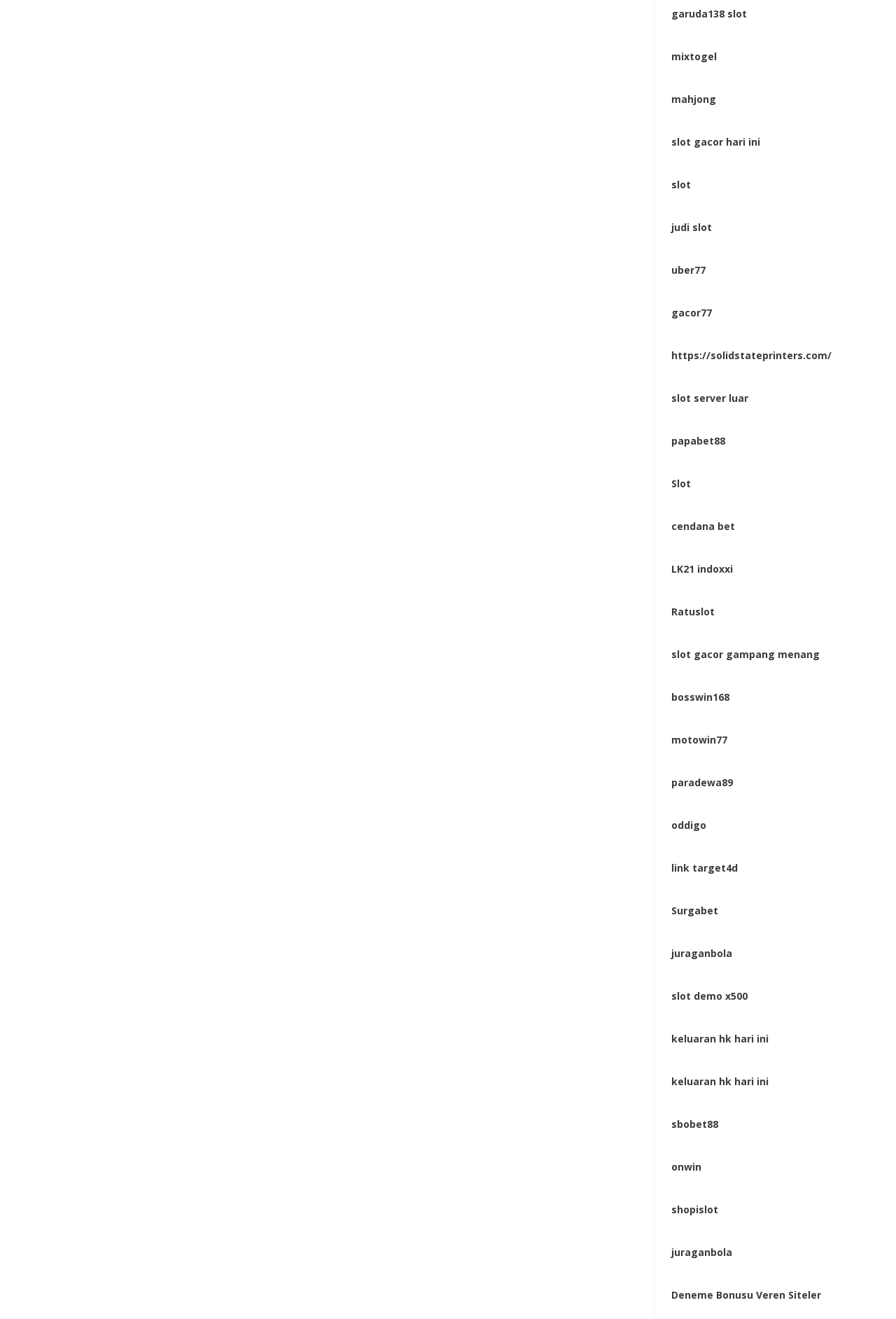Give a short answer using one word or phrase for the question:
Are there any duplicate links on the webpage?

Yes